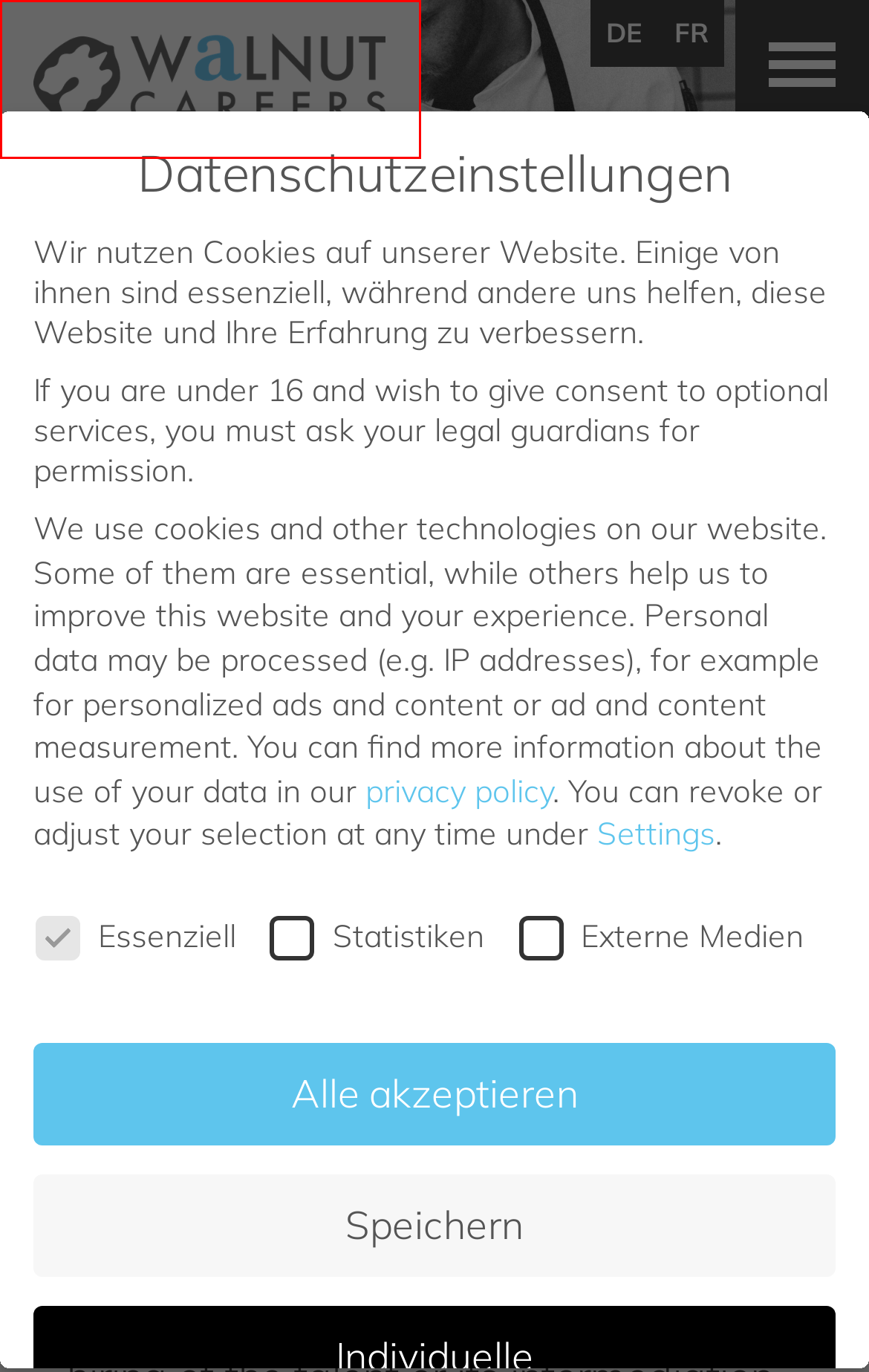Examine the screenshot of the webpage, noting the red bounding box around a UI element. Pick the webpage description that best matches the new page after the element in the red bounding box is clicked. Here are the candidates:
A. Déclaration de confidentialité - Walnut Careers
B. WordPress Cookie Plugin to comply with the GDPR & ePrivacy
C. Unsolicited application - Walnut Careers
D. GTC - Walnut Careers
E. Datenschutzerklärung - Walnut Careers
F. - Walnut Careers - Headhunter
G. Team - Walnut Careers
H. Recruitment - Walnut Careers

F